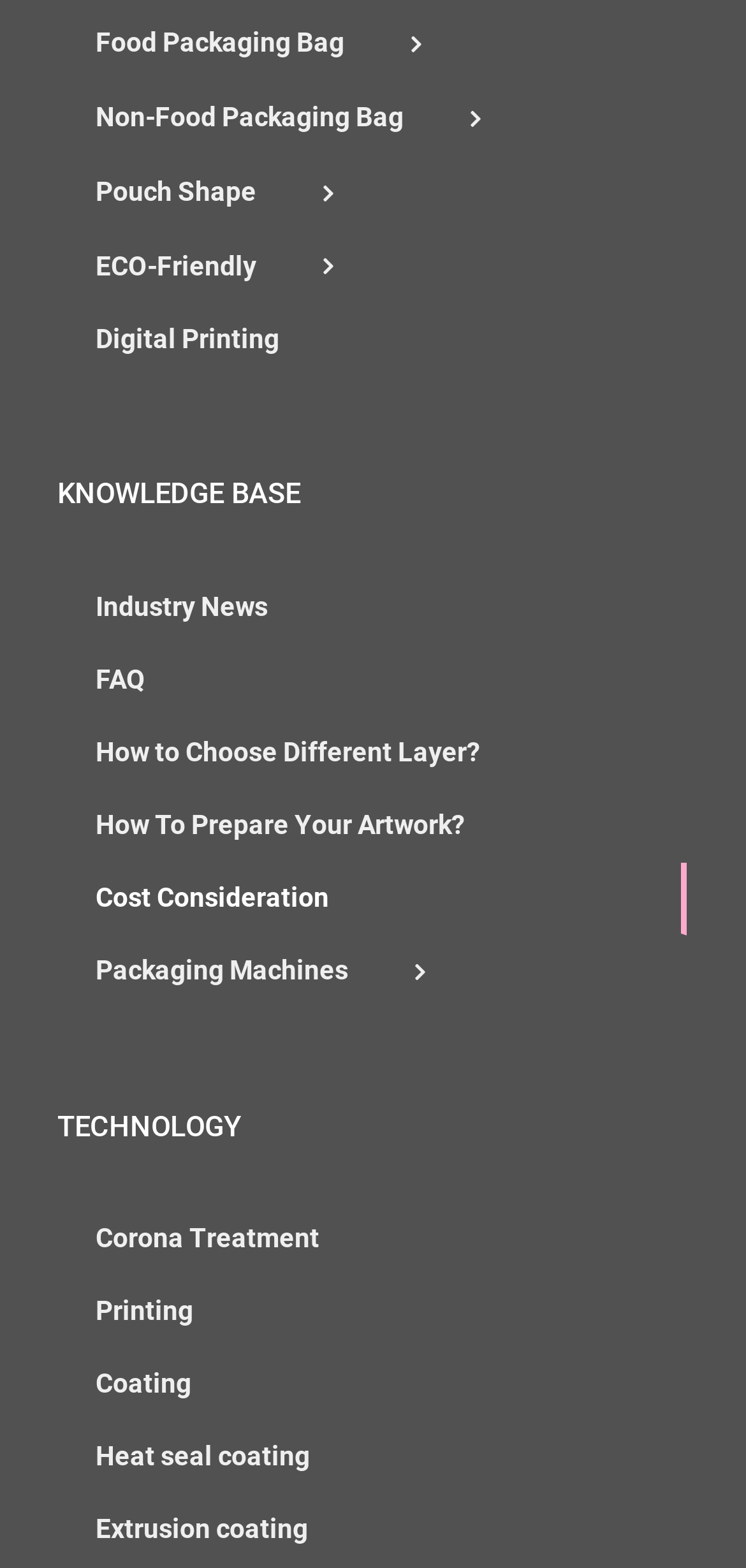Find the bounding box coordinates of the UI element according to this description: "How to Choose Different Layer?".

[0.077, 0.457, 0.921, 0.504]